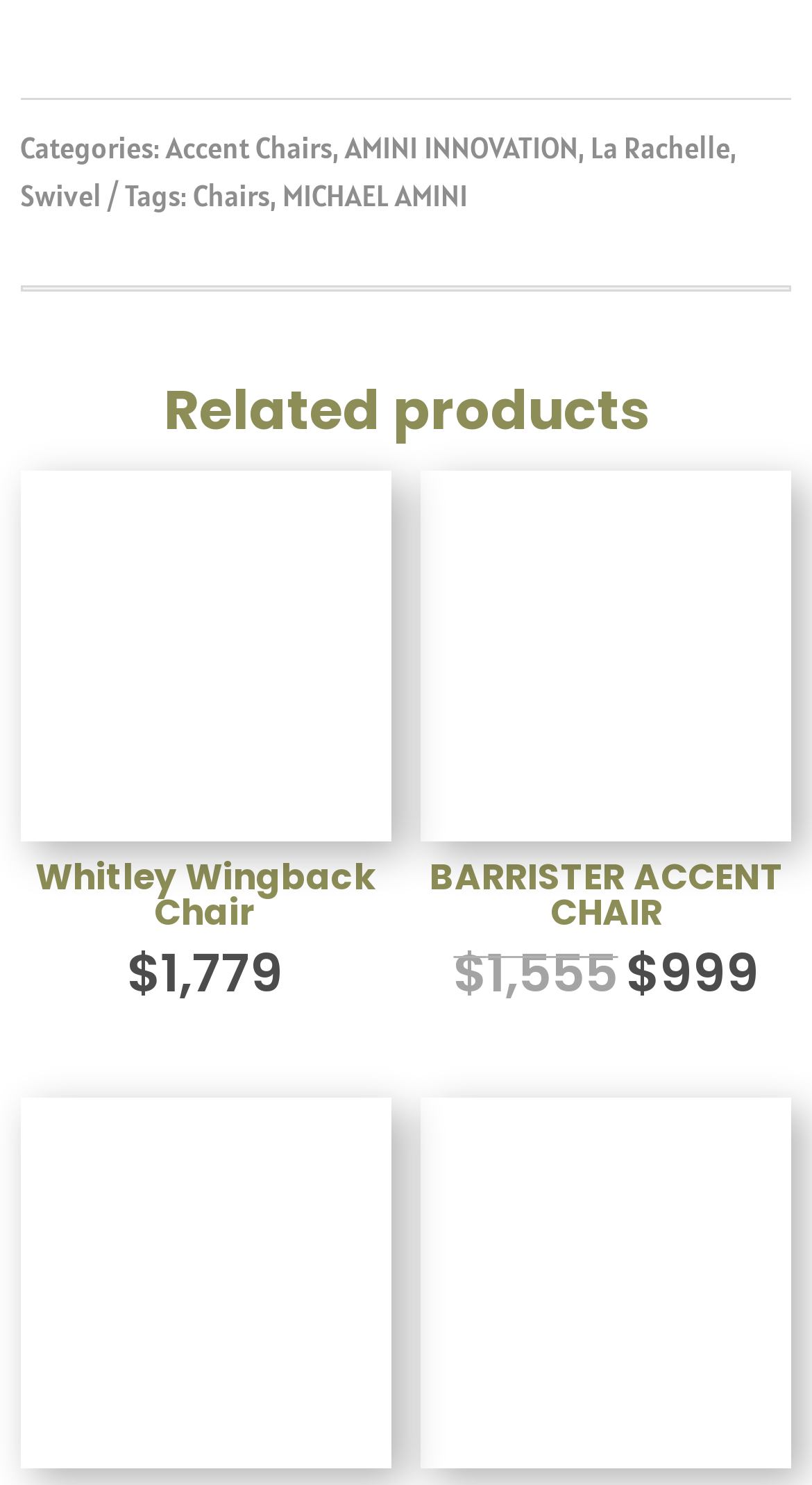Please identify the bounding box coordinates of the clickable area that will fulfill the following instruction: "Check out Swivel". The coordinates should be in the format of four float numbers between 0 and 1, i.e., [left, top, right, bottom].

[0.025, 0.12, 0.125, 0.145]